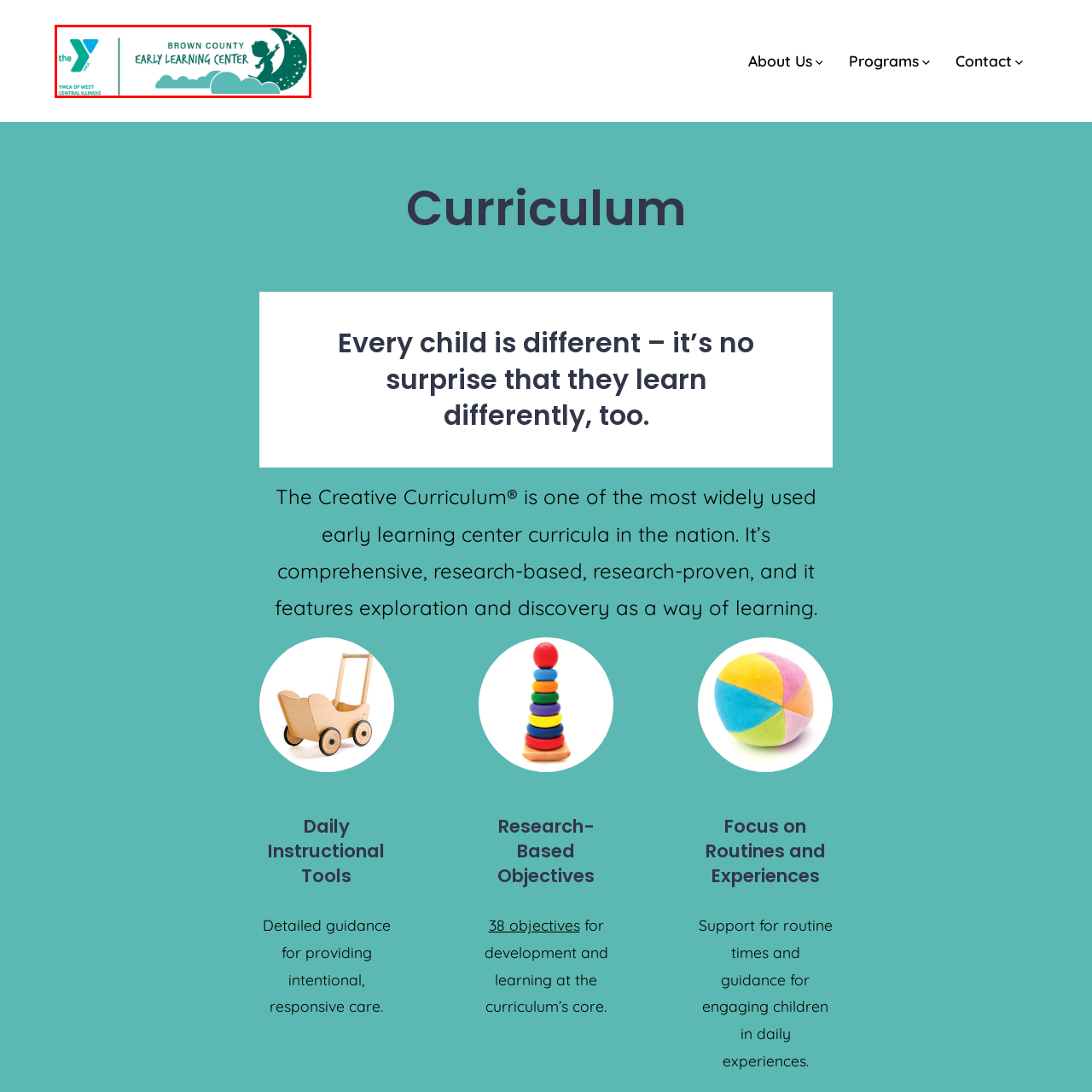Inspect the area within the red bounding box and elaborate on the following question with a detailed answer using the image as your reference: What is the child interacting with in the graphic?

The whimsical graphic accompanying the text features a child playfully interacting with a crescent moon, which represents themes of growth, exploration, and discovery in early childhood education.